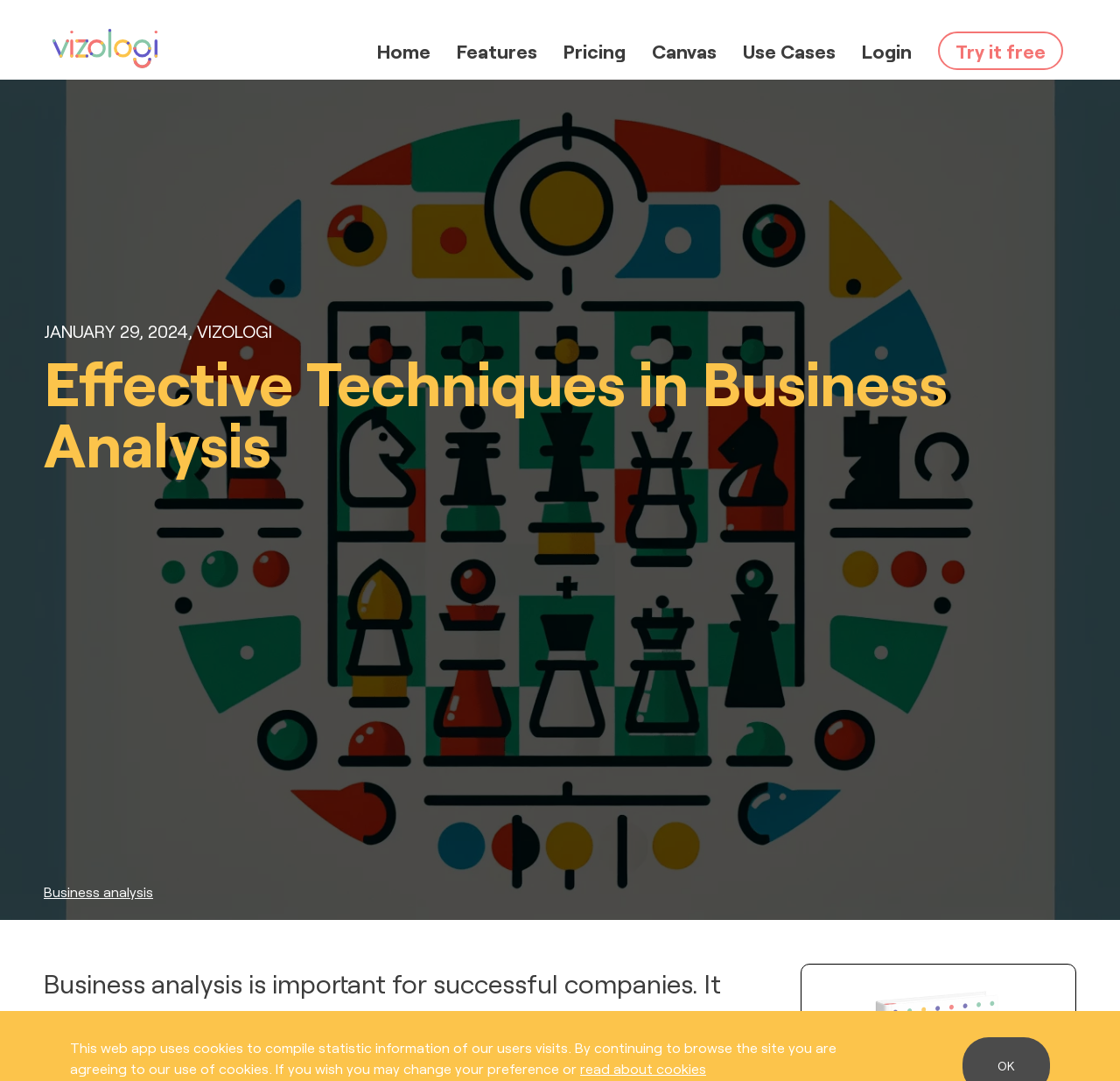Kindly determine the bounding box coordinates for the area that needs to be clicked to execute this instruction: "Click on the 'Try it free' button".

[0.838, 0.021, 0.949, 0.057]